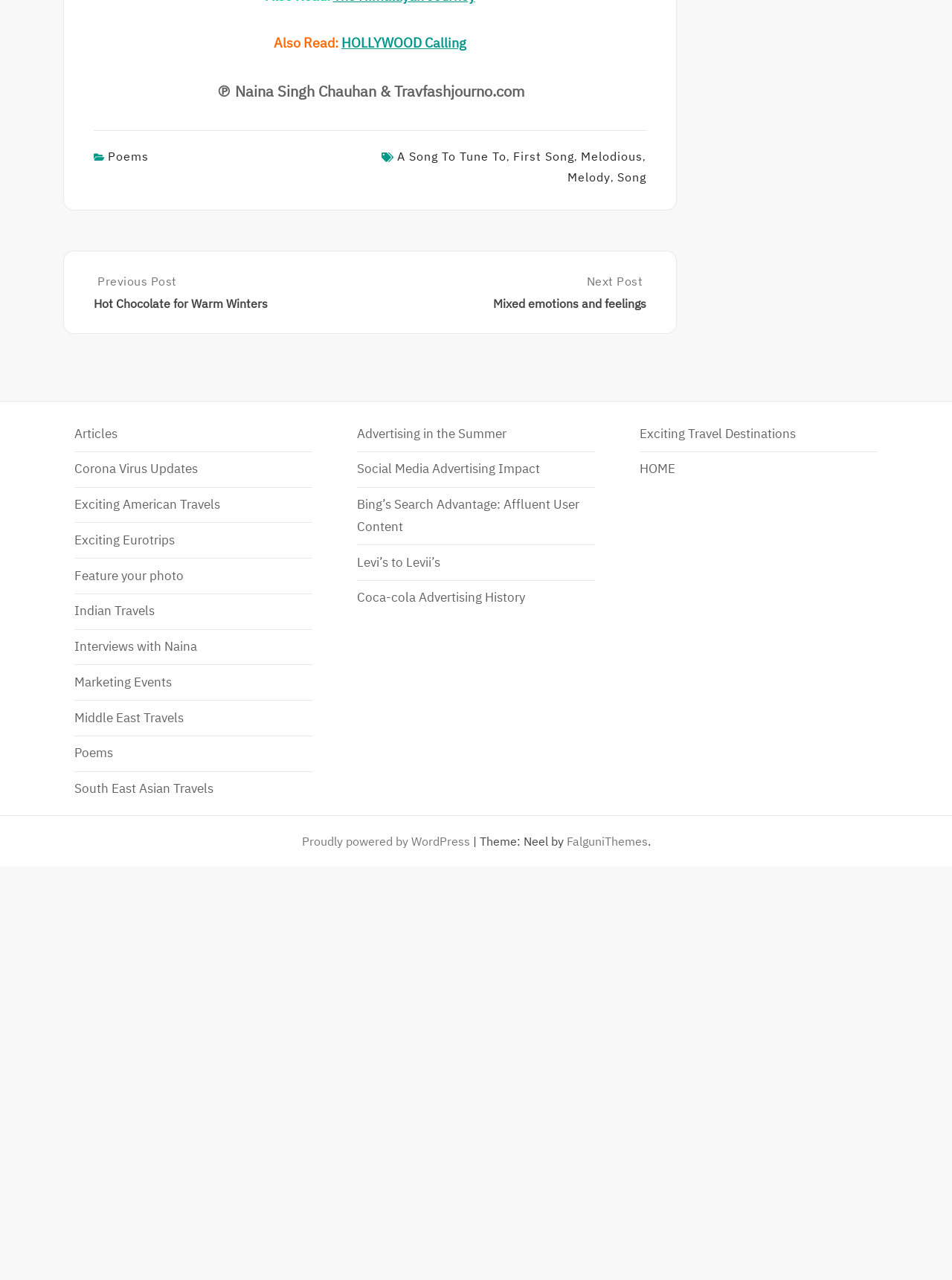What is the theme of the website?
Provide an in-depth and detailed answer to the question.

The theme of the website can be found in the StaticText element with the OCR text 'Theme: Neel by' at the bottom of the webpage, which indicates that the theme is Neel by FalguniThemes.